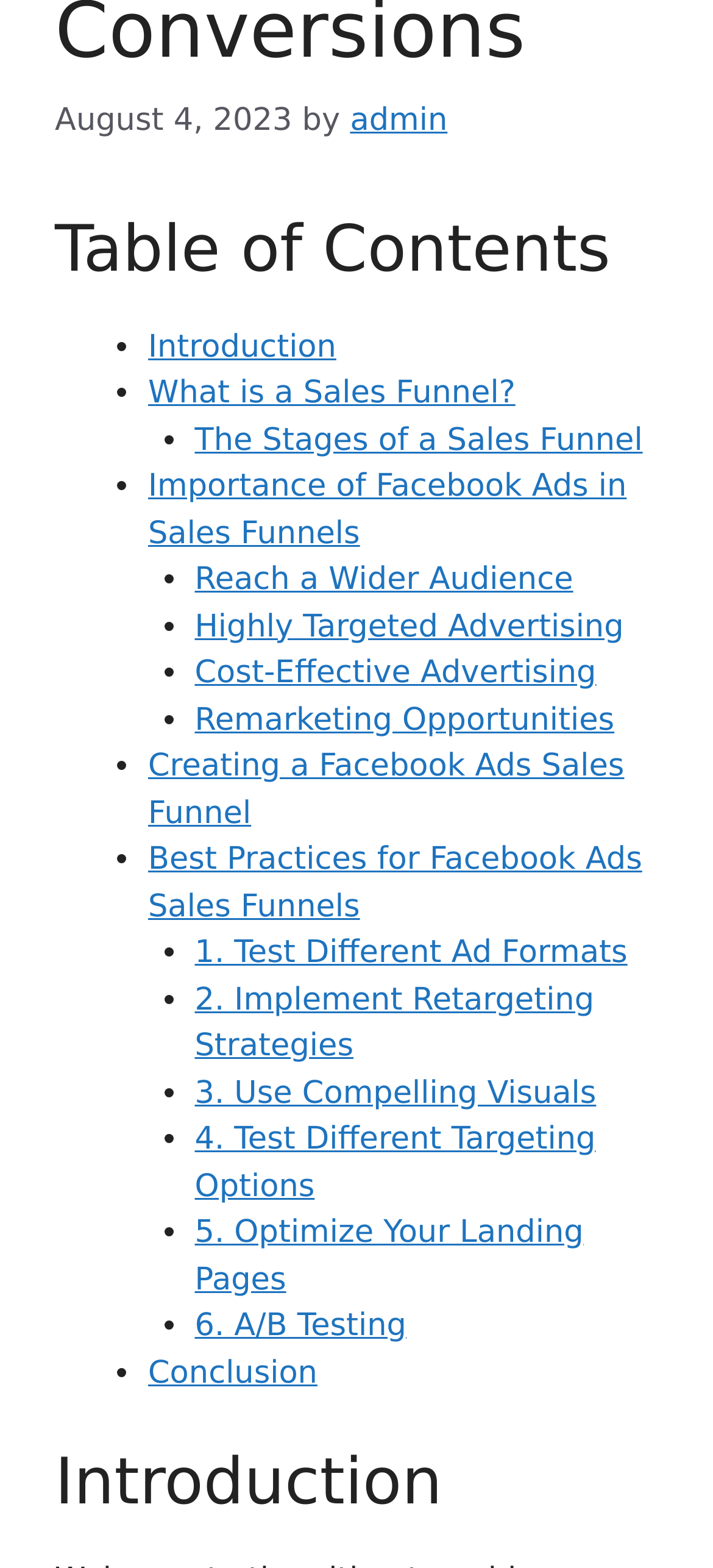What is the main topic of the webpage?
Please provide an in-depth and detailed response to the question.

The main topic of the webpage can be inferred from the table of contents, which lists various subtopics related to sales funnels, such as 'What is a Sales Funnel?', 'The Stages of a Sales Funnel', and 'Creating a Facebook Ads Sales Funnel'.